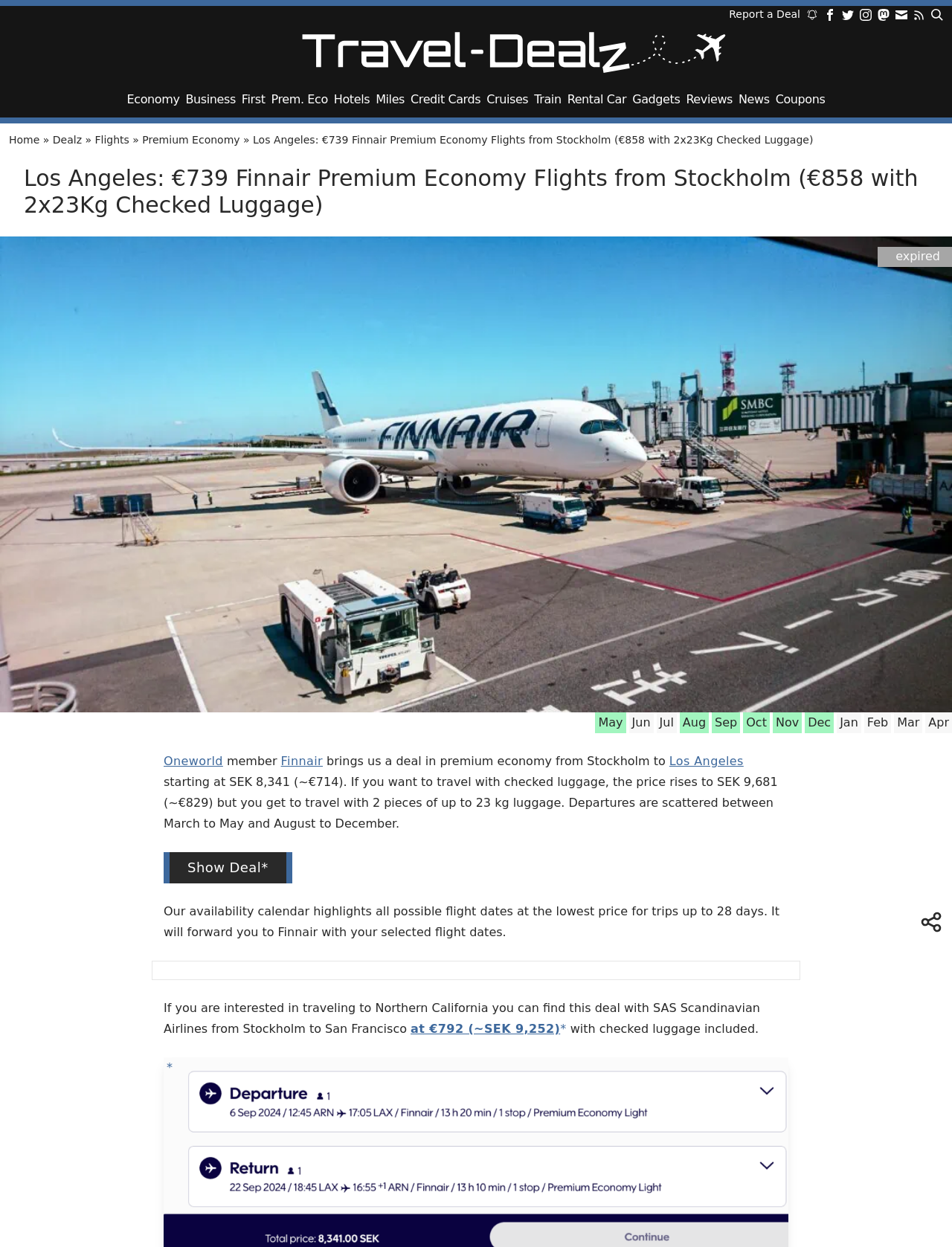Determine the bounding box coordinates of the clickable element to complete this instruction: "Click on the 'Finnair' link". Provide the coordinates in the format of four float numbers between 0 and 1, [left, top, right, bottom].

[0.295, 0.604, 0.339, 0.616]